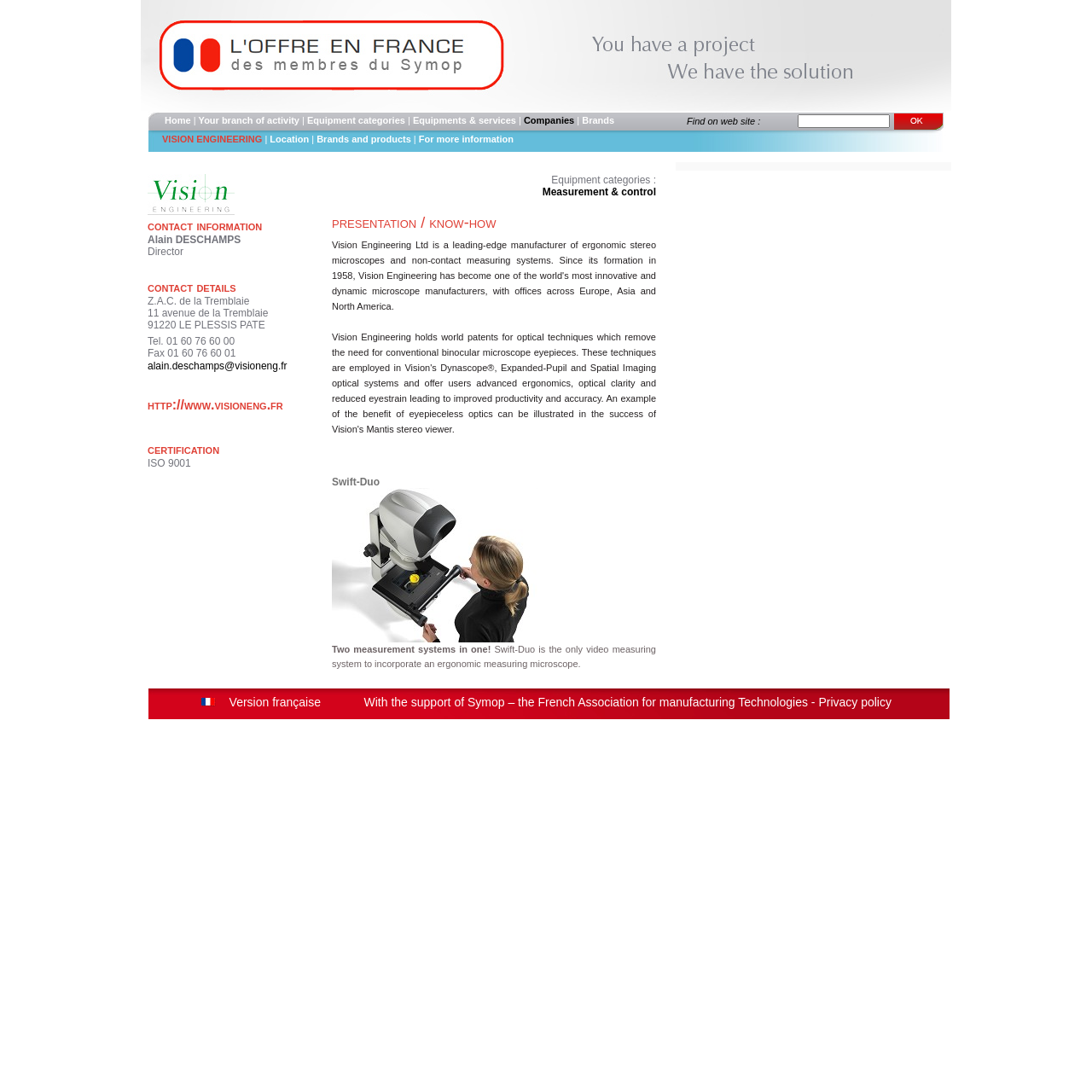Please answer the following query using a single word or phrase: 
What is the address of the company?

11 avenue de la Tremblaie, 91220 LE PLESSIS PATE